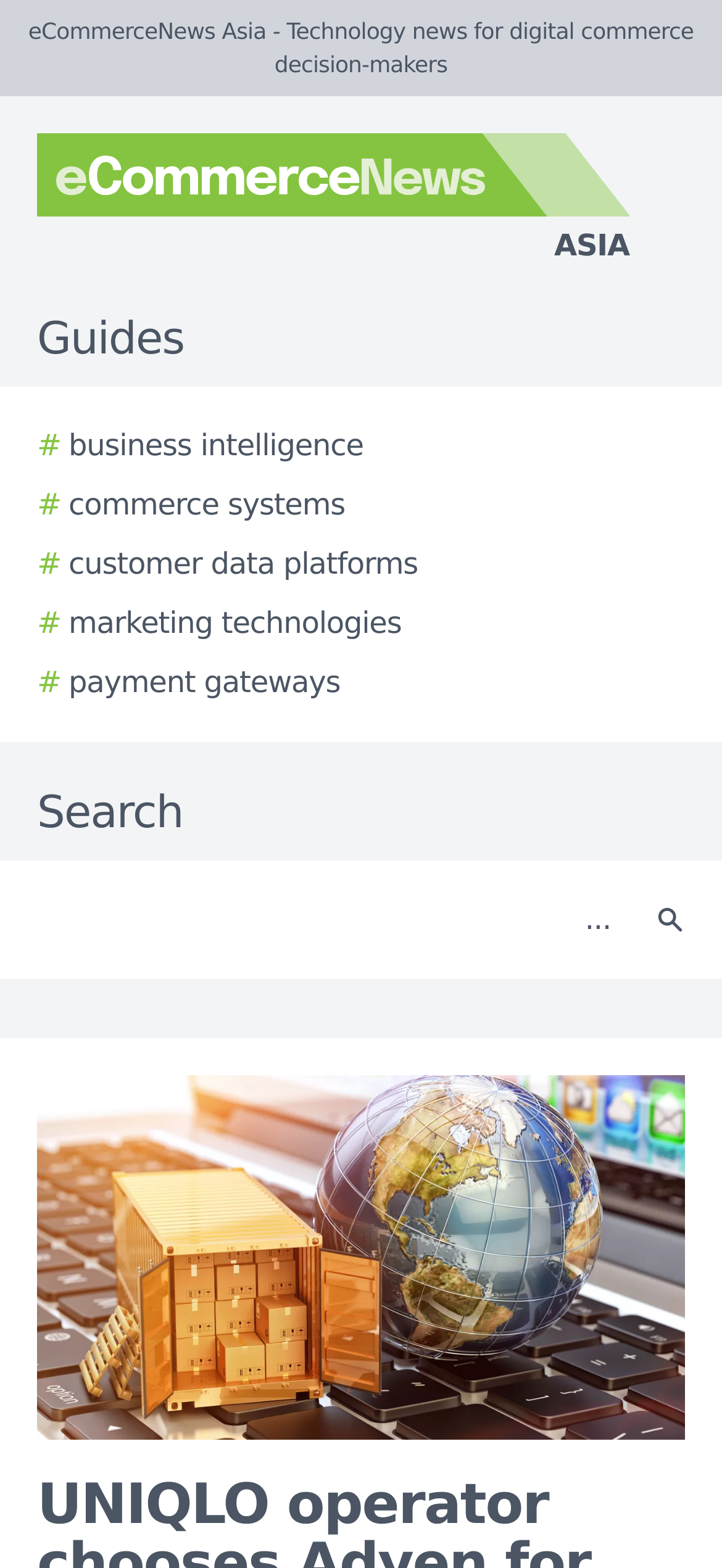Find the bounding box coordinates of the element to click in order to complete the given instruction: "Go to payment gateways."

[0.051, 0.421, 0.471, 0.45]